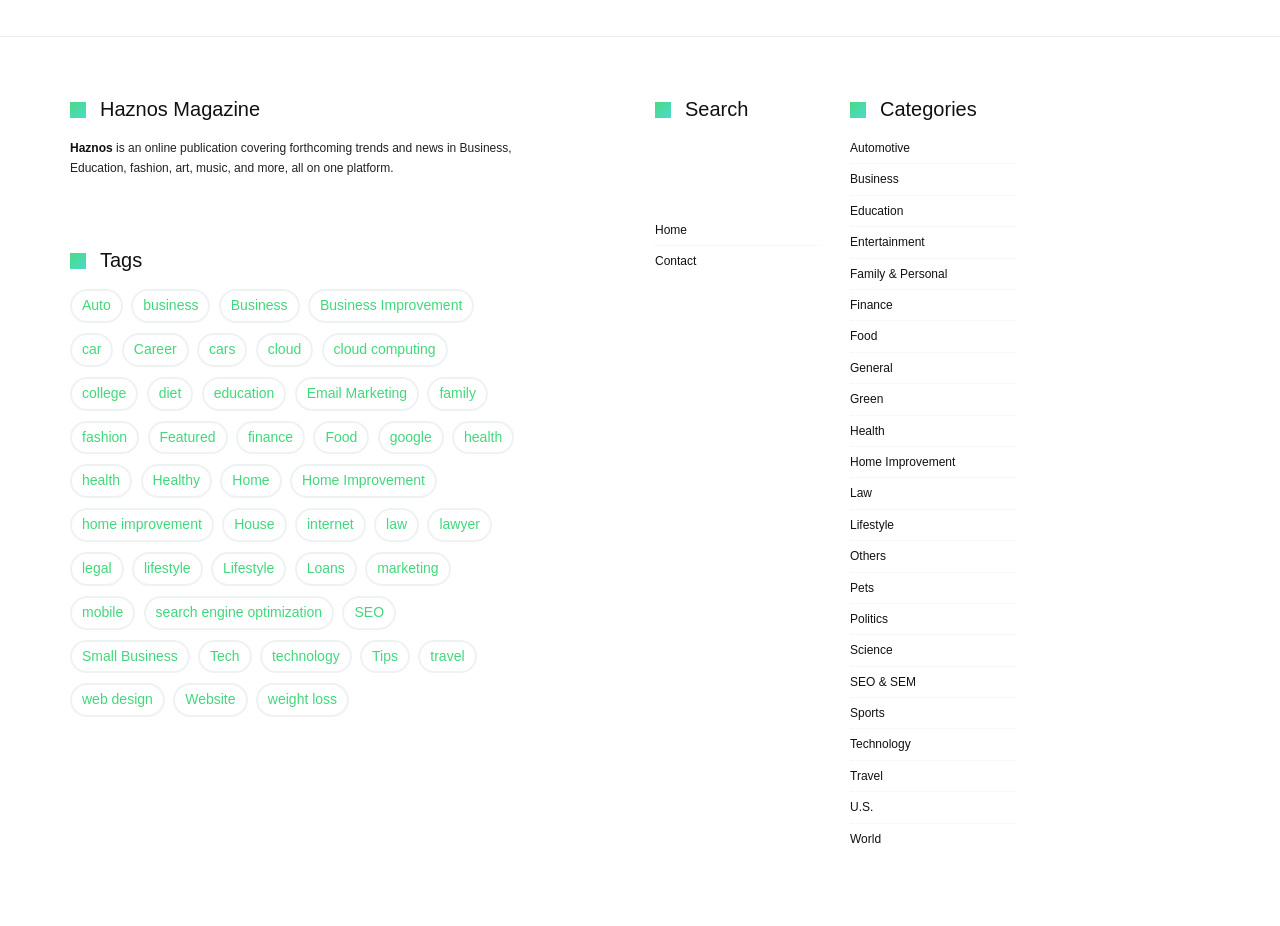What is the name of the online publication?
Carefully analyze the image and provide a thorough answer to the question.

The heading 'Haznos Magazine' is located at the top of the webpage, indicating that it is the name of the online publication.